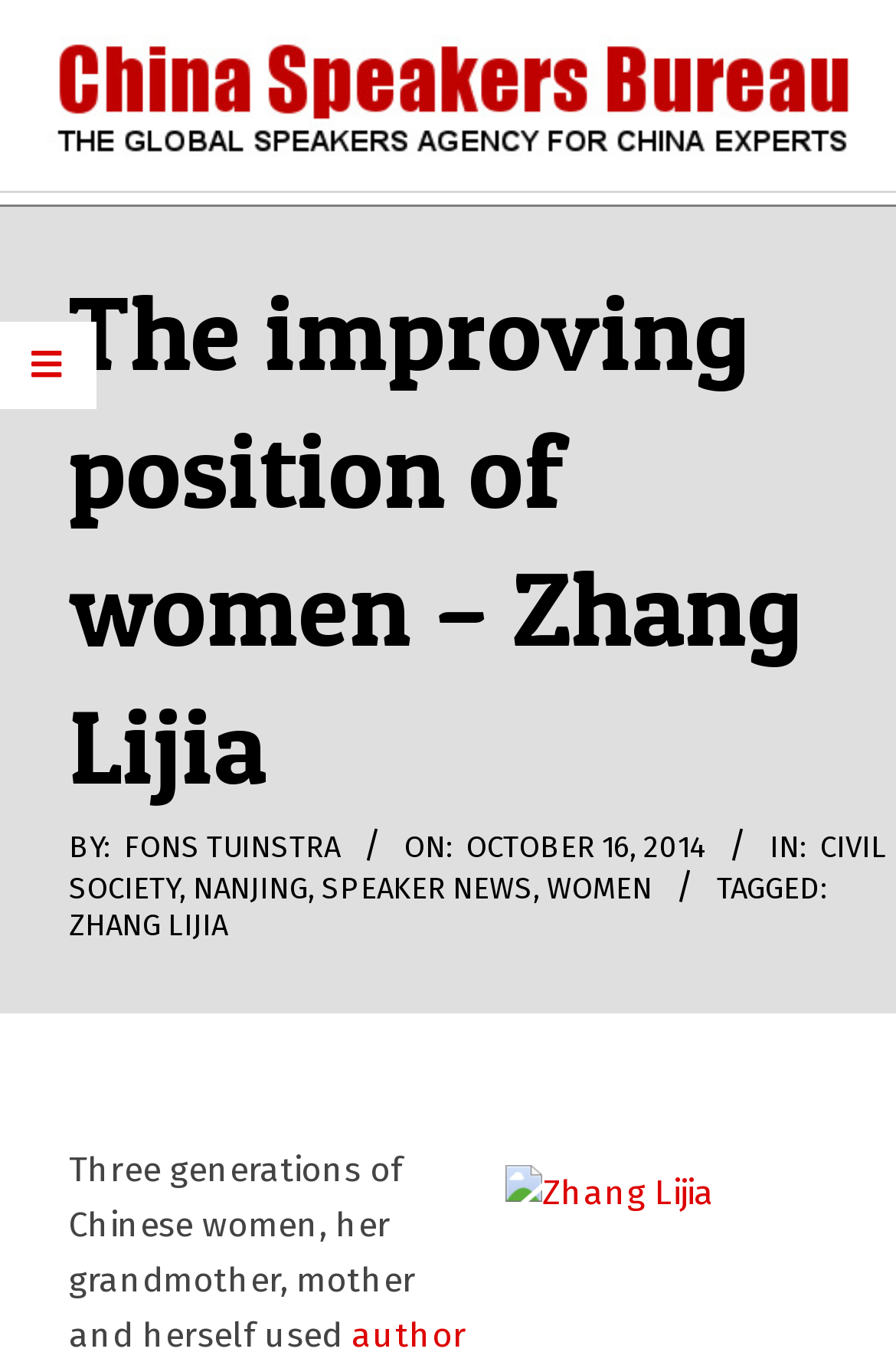Please identify the bounding box coordinates of the clickable region that I should interact with to perform the following instruction: "Read about Zhang Lijia". The coordinates should be expressed as four float numbers between 0 and 1, i.e., [left, top, right, bottom].

[0.077, 0.665, 0.254, 0.69]